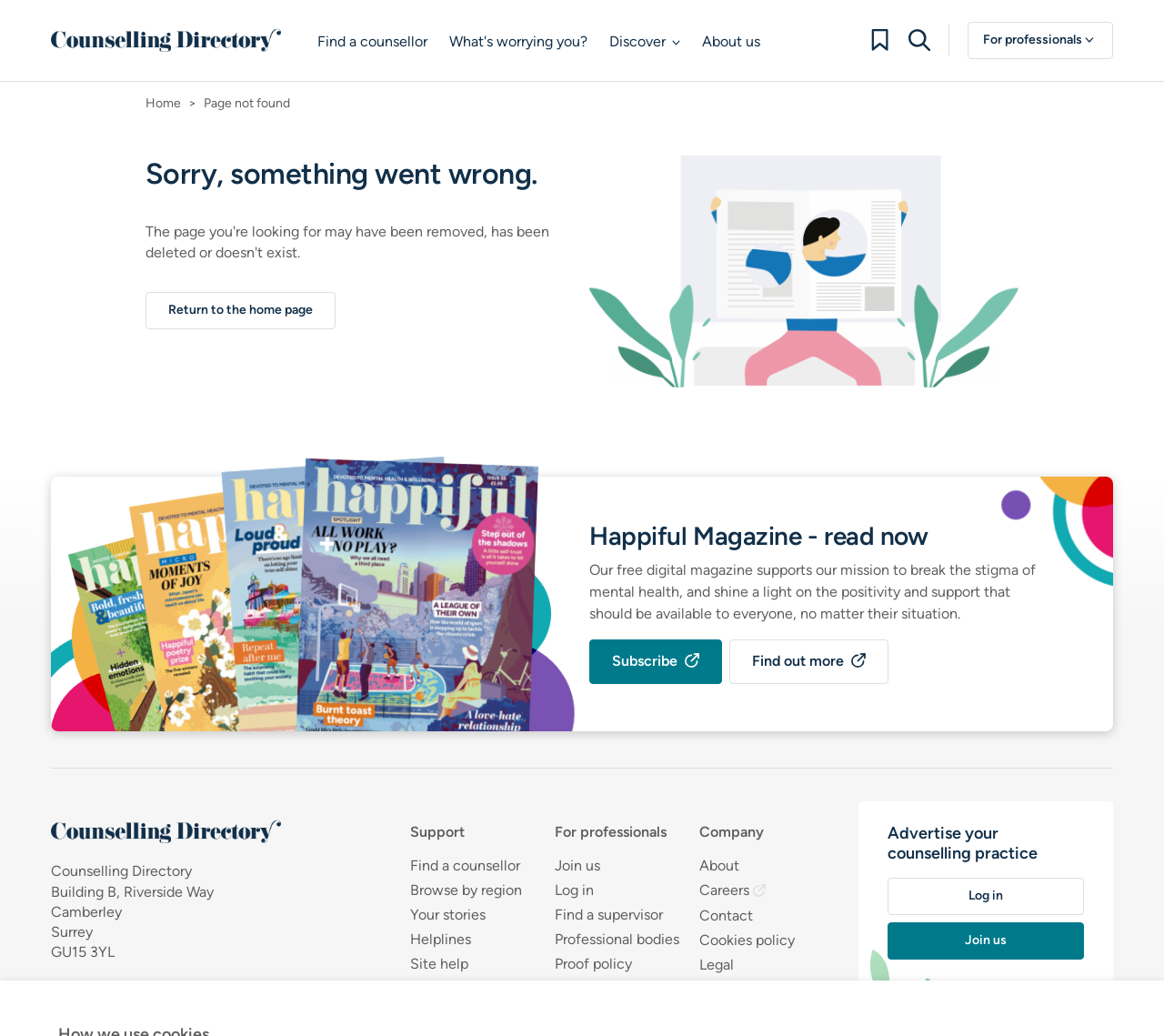What is the name of the magazine advertised on this page?
Provide a concise answer using a single word or phrase based on the image.

Happiful Magazine